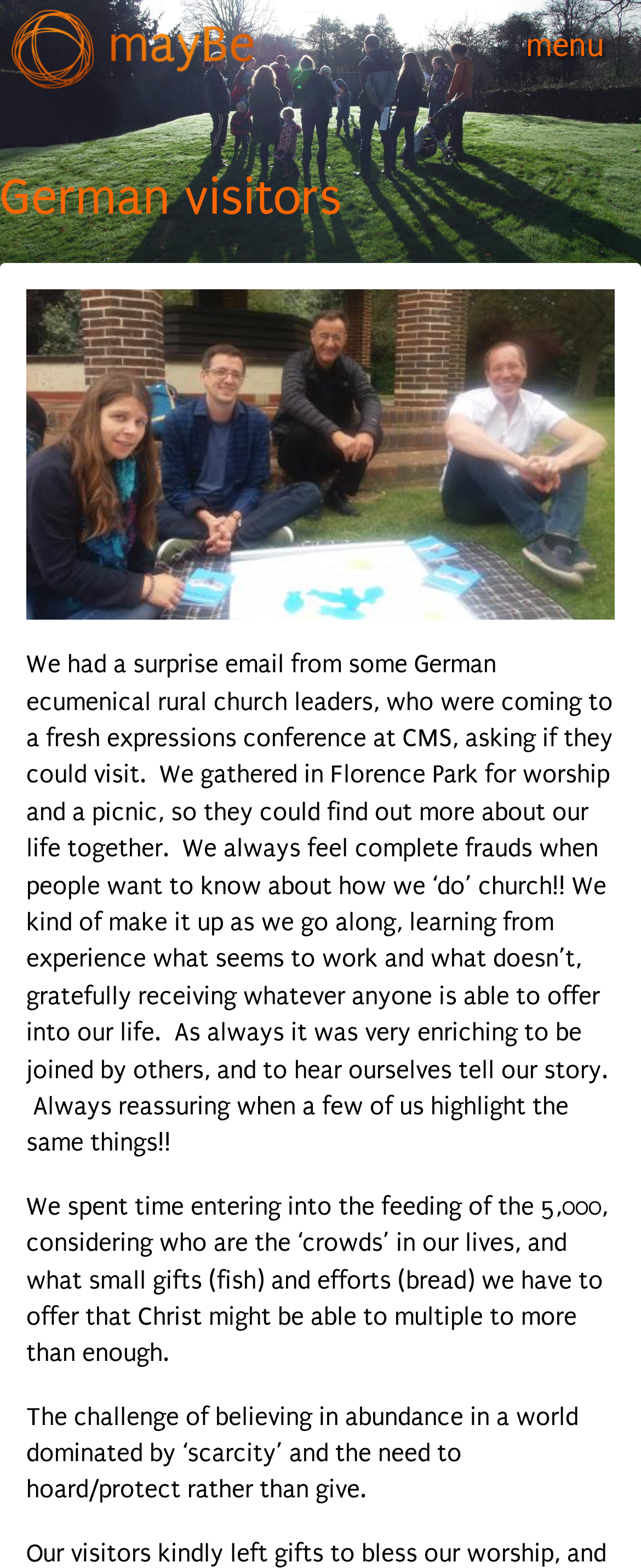Explain the features and main sections of the webpage comprehensively.

The webpage is about German visitors to a church community, with the title "German visitors | mayBe" at the top. At the very top left, there is a link to "Jump to navigation". Next to it, on the top left, is the mayBe logo, which is an image. 

Below the logo, there is a heading that says "menu" spanning the entire width of the page. Underneath the "menu" heading, there is another heading that says "German visitors" which takes up the full width of the page. 

Below the "German visitors" heading, there is a large image that takes up most of the page width, showing a photo of a gathering. 

Below the image, there are three blocks of text. The first block describes a surprise visit from German ecumenical rural church leaders and how the community gathered for worship and a picnic. The second block of text talks about reflecting on the feeding of the 5,000 and considering how to offer small gifts to Christ. The third block of text discusses the challenge of believing in abundance in a world dominated by scarcity.